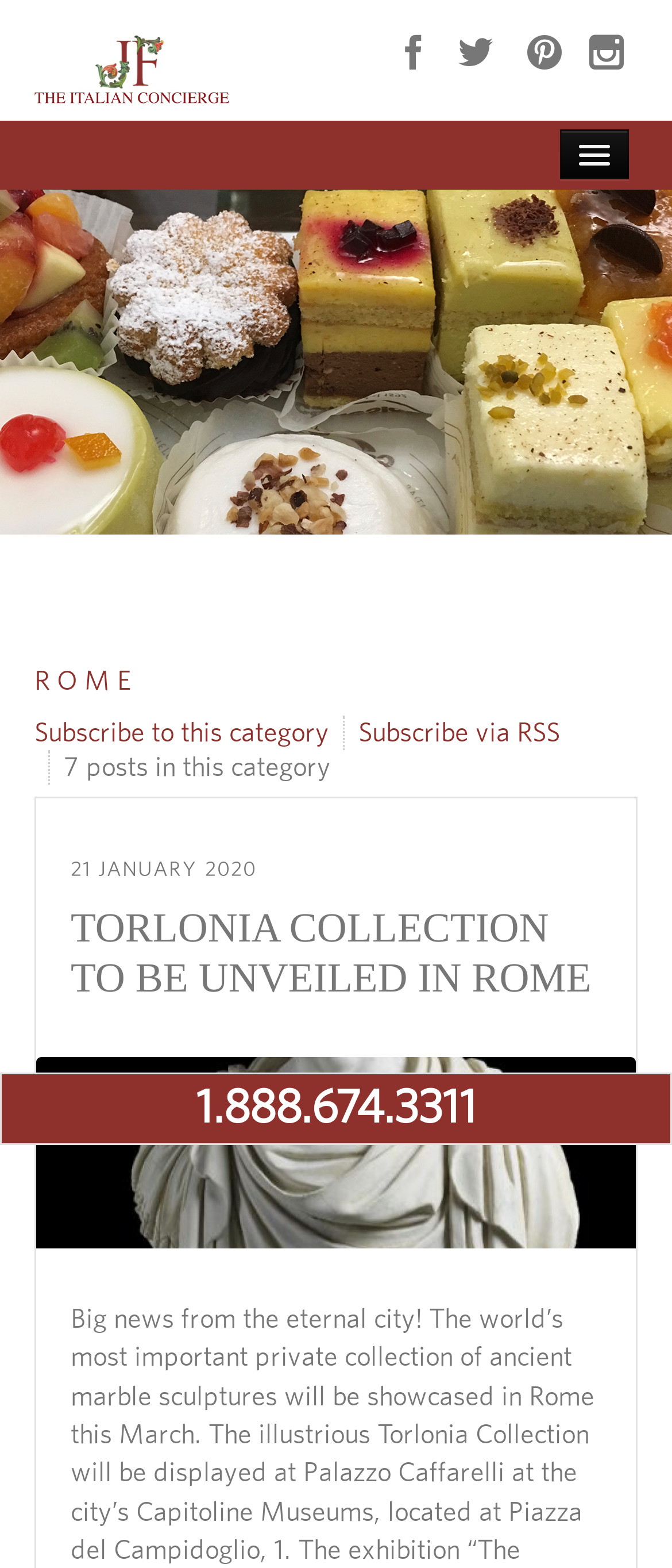Identify the bounding box coordinates of the clickable section necessary to follow the following instruction: "Read the article TORLONIA COLLECTION TO BE UNVEILED IN ROME". The coordinates should be presented as four float numbers from 0 to 1, i.e., [left, top, right, bottom].

[0.105, 0.578, 0.88, 0.639]